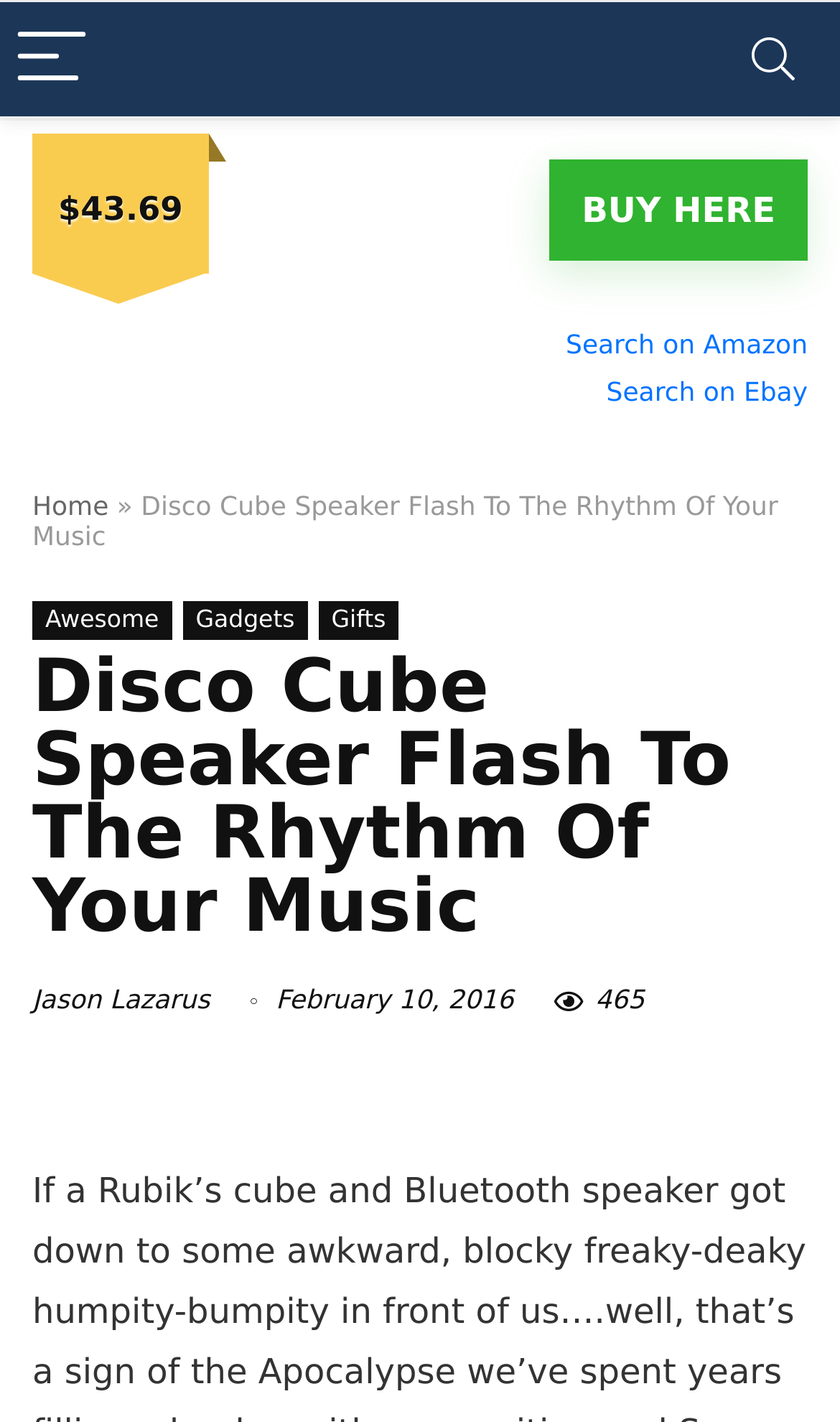Please use the details from the image to answer the following question comprehensively:
What is the date of the article?

The date of the article can be found on the webpage by looking at the StaticText element with the text 'February 10, 2016', which is located near the author's name 'Jason Lazarus'.